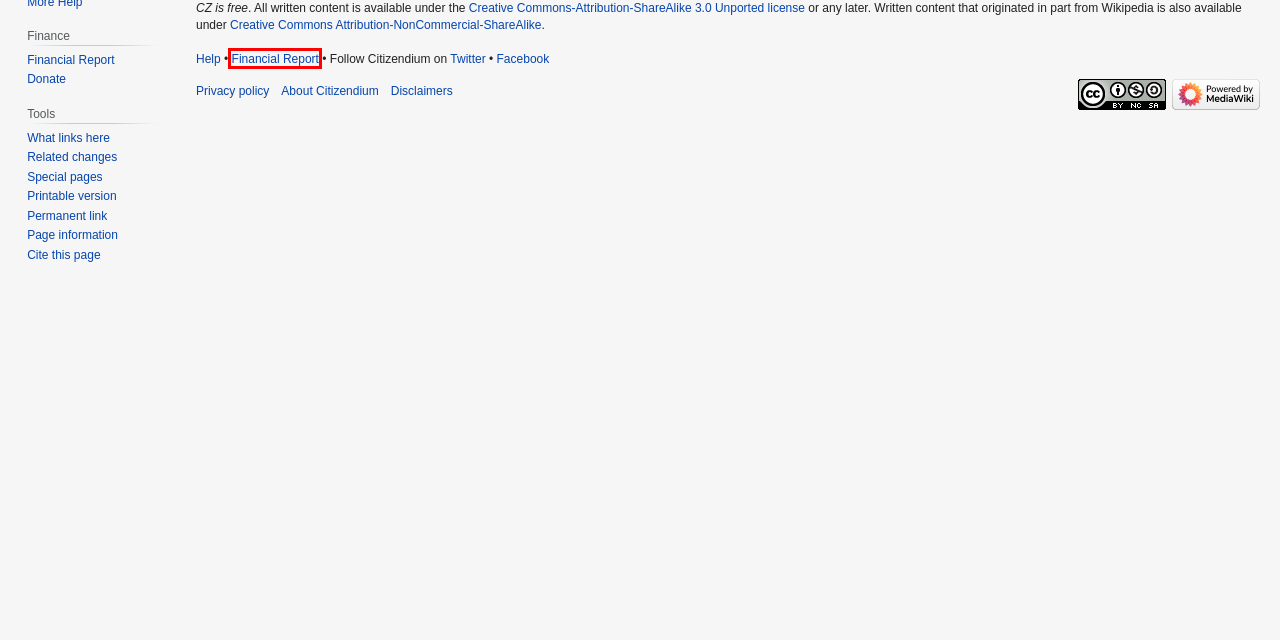You have a screenshot of a webpage with a red rectangle bounding box. Identify the best webpage description that corresponds to the new webpage after clicking the element within the red bounding box. Here are the candidates:
A. Pages that link to "Microsoft" - Citizendium
B. View source for Microsoft/External Links - Citizendium
C. Information for "Microsoft/Related Articles/wiki/index.php" - Citizendium
D. CC BY-NC-SA 4.0 Deed | Attribution-NonCommercial-ShareAlike 4.0 International
 | Creative Commons
E. CZ:Creative Commons CC-by-sa 3.0 - Citizendium
F. Pages that link to "Microsoft/Related Articles" - Citizendium
G. View source for Microsoft/Bibliography - Citizendium
H. CZ:Financial report - Citizendium

H